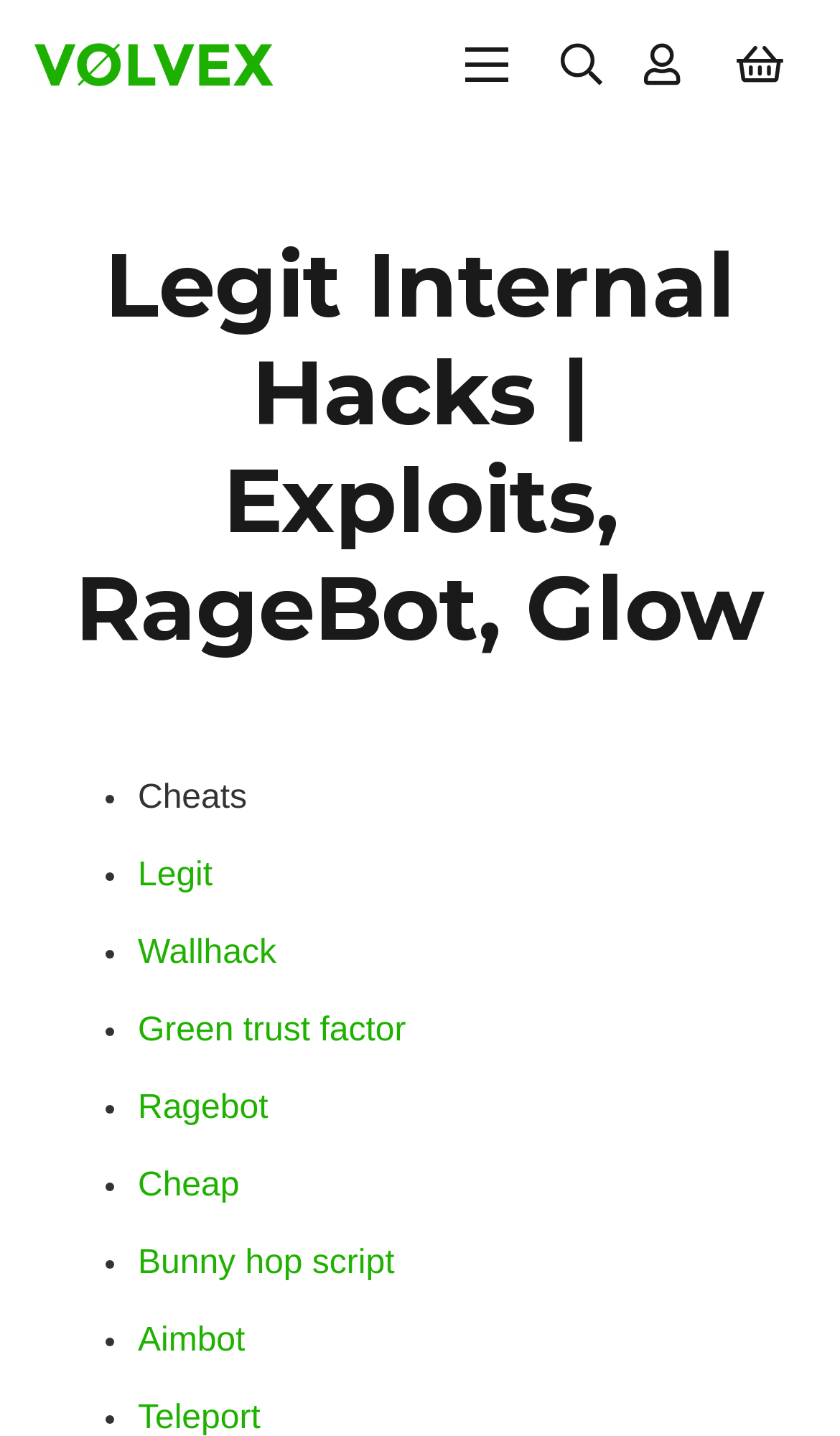Identify the bounding box coordinates of the area you need to click to perform the following instruction: "View Legit".

[0.164, 0.598, 0.253, 0.623]